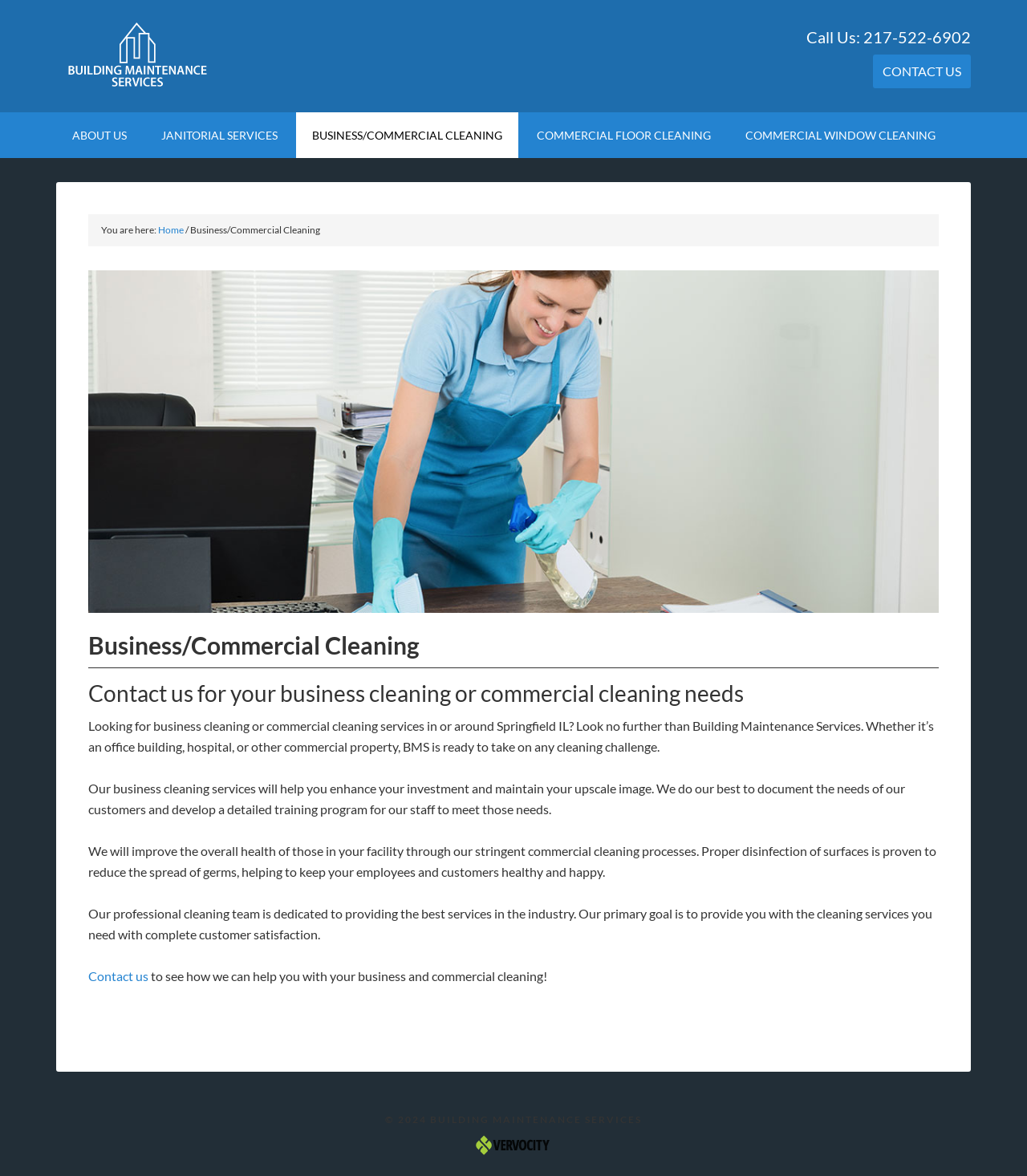Can you find the bounding box coordinates for the UI element given this description: "Commercial Window Cleaning"? Provide the coordinates as four float numbers between 0 and 1: [left, top, right, bottom].

[0.71, 0.095, 0.927, 0.134]